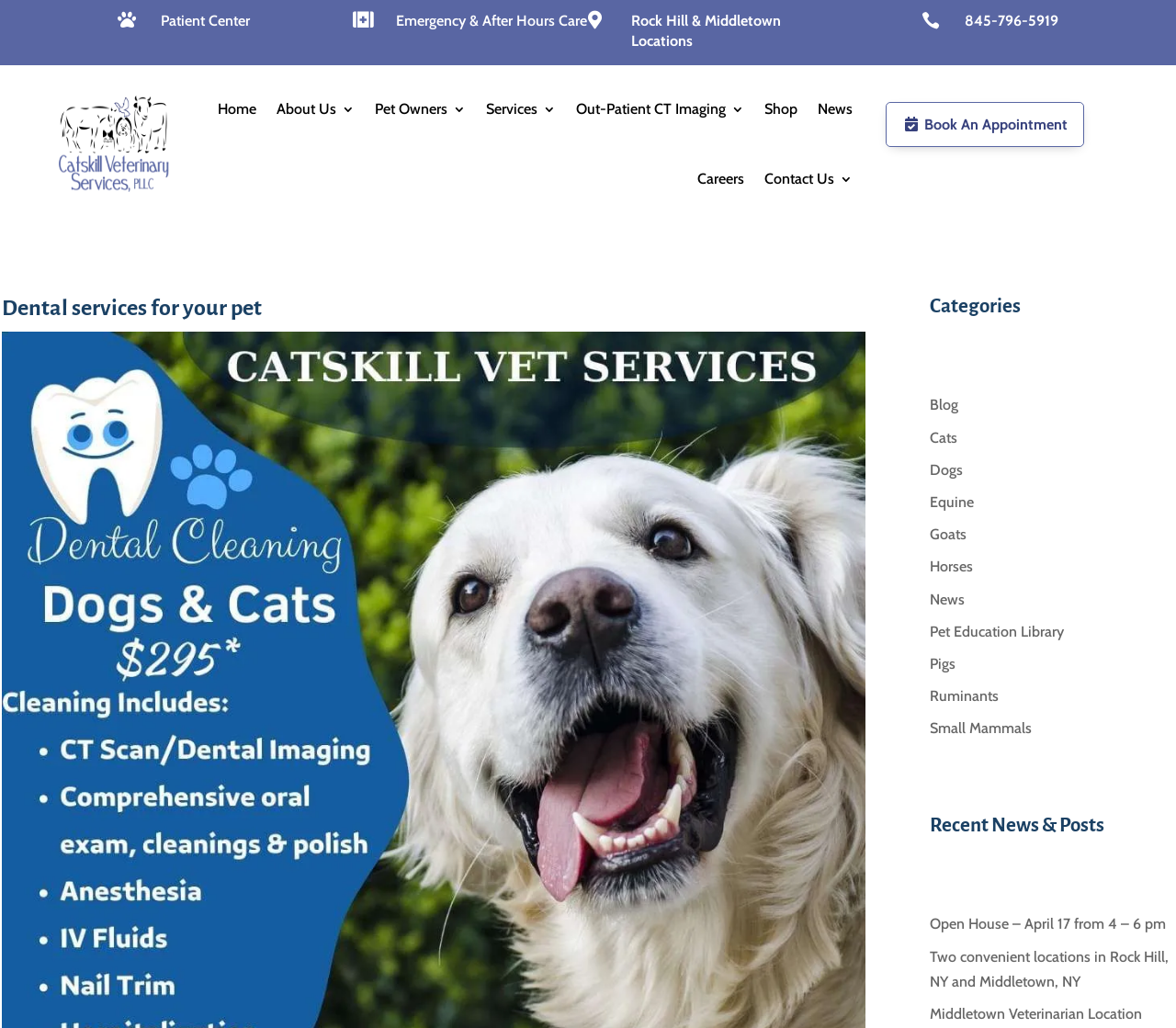Using the provided element description "Dogs", determine the bounding box coordinates of the UI element.

[0.791, 0.448, 0.819, 0.465]